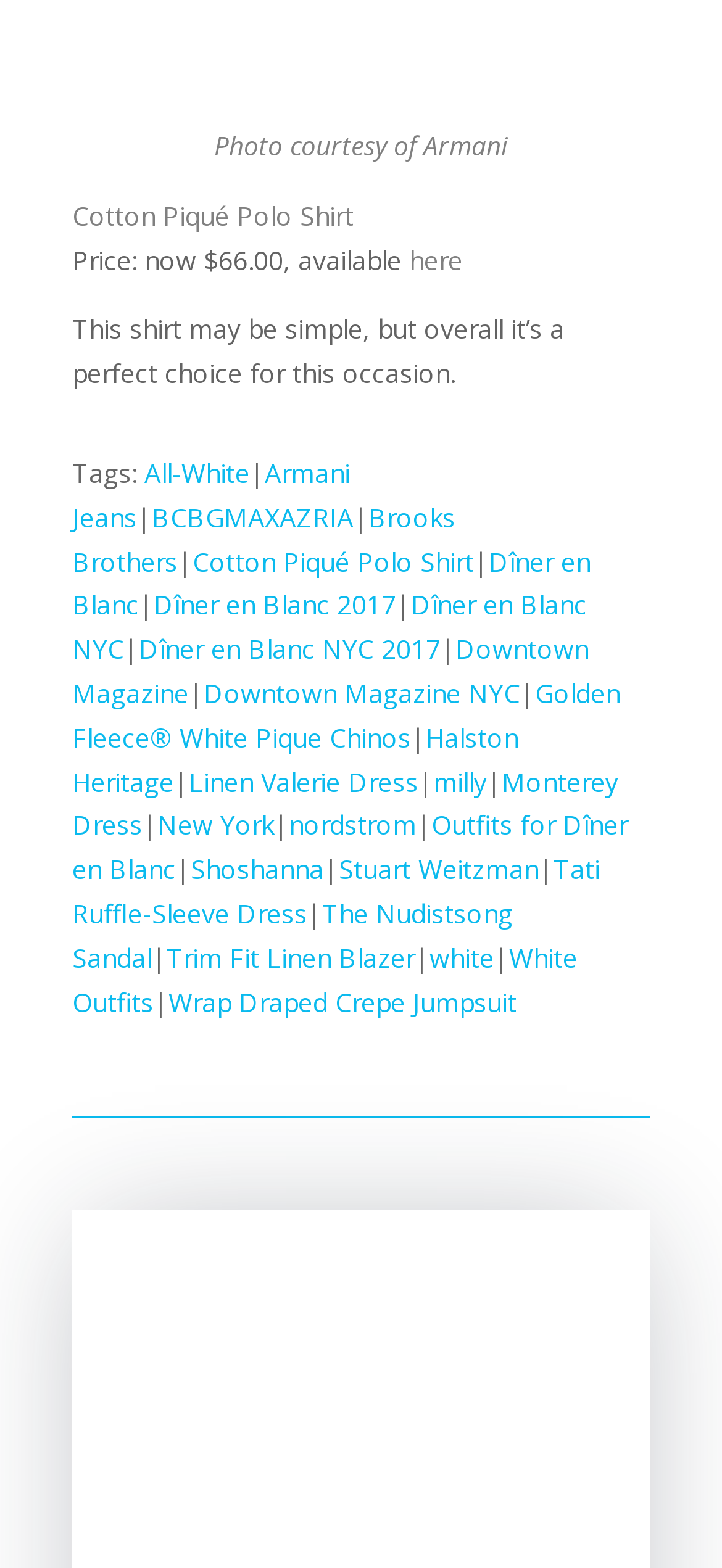What is the price of the shirt?
Please give a detailed and thorough answer to the question, covering all relevant points.

The price of the shirt can be found in the text 'Price: now $66.00, available' which indicates that the current price of the shirt is $66.00.